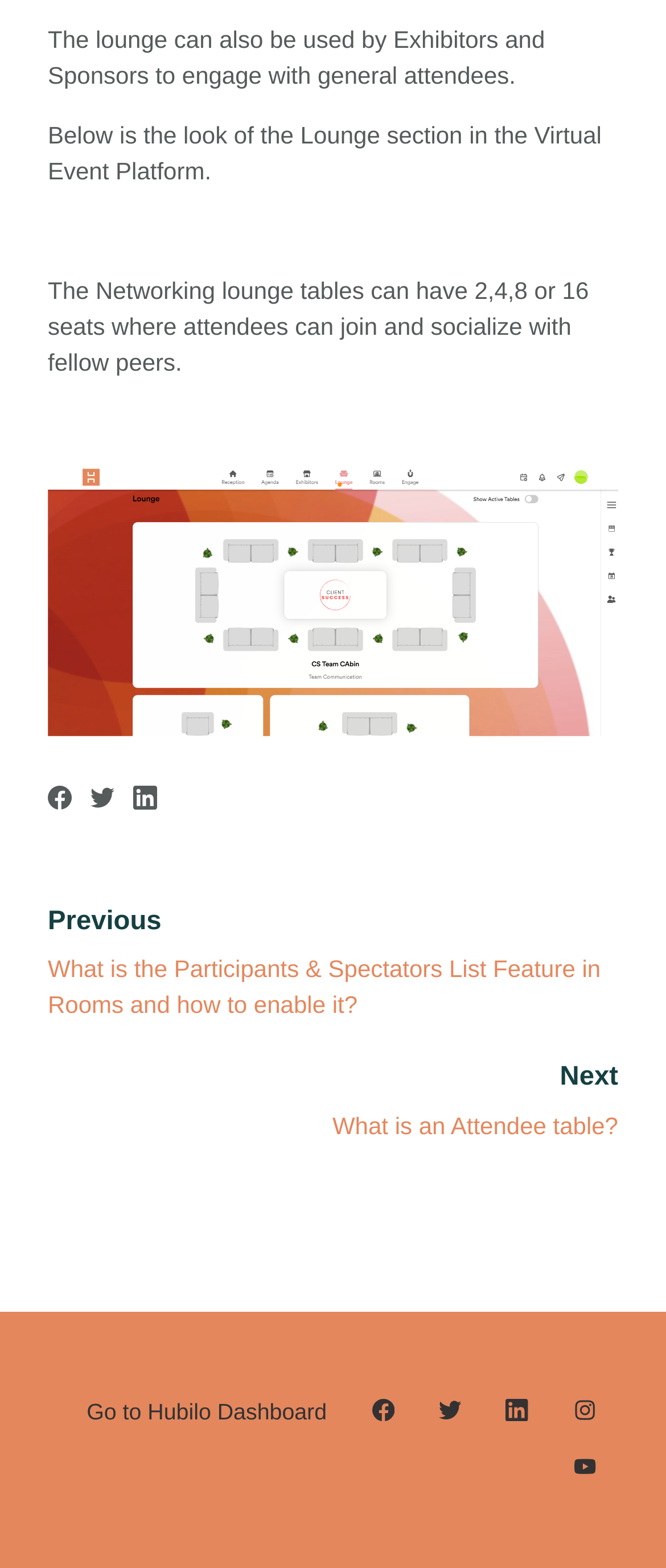Please find the bounding box coordinates of the element that needs to be clicked to perform the following instruction: "View the previous page". The bounding box coordinates should be four float numbers between 0 and 1, represented as [left, top, right, bottom].

[0.072, 0.576, 0.928, 0.6]